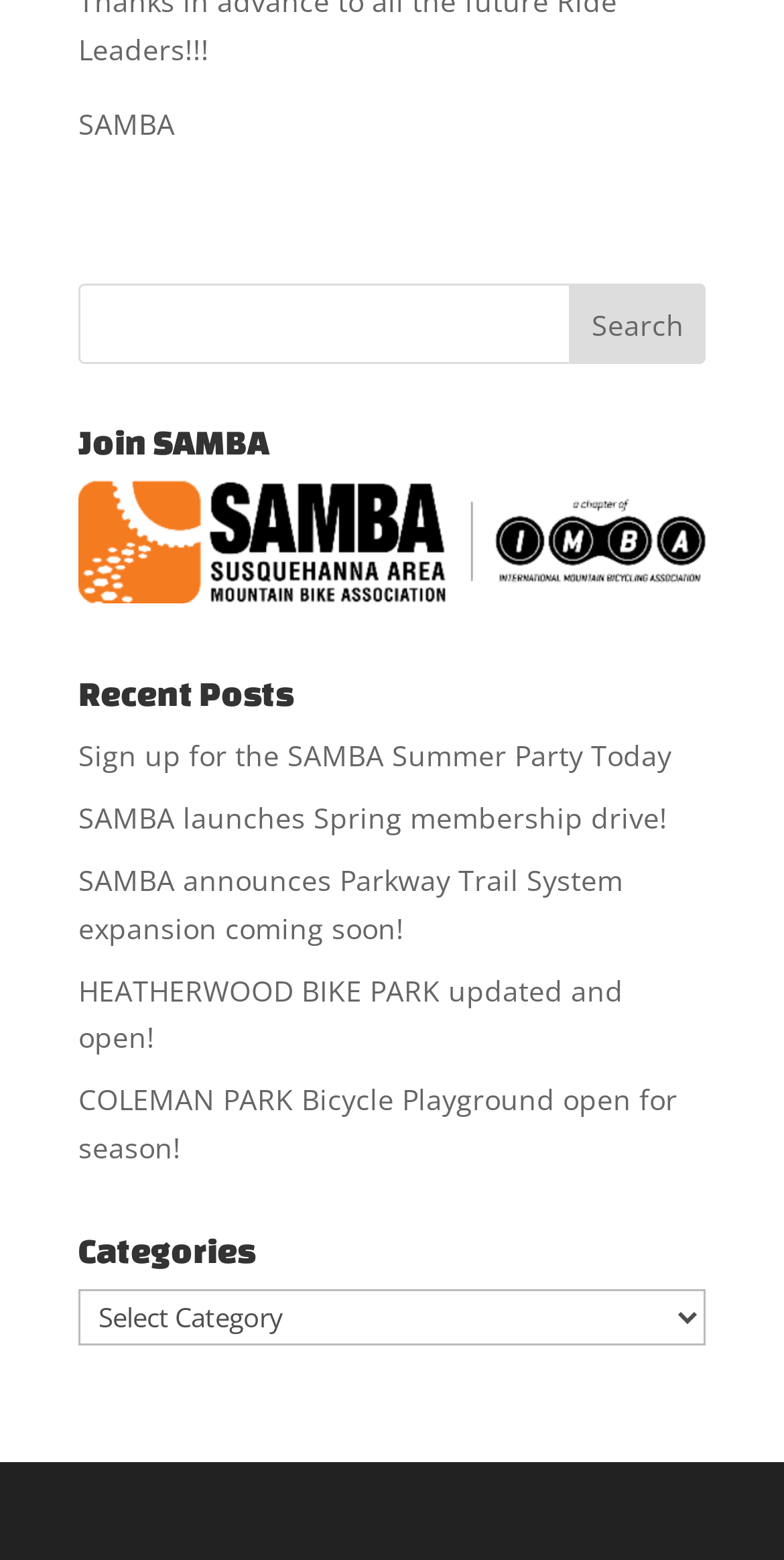Can you identify the bounding box coordinates of the clickable region needed to carry out this instruction: 'View SAMBA Summer Party details'? The coordinates should be four float numbers within the range of 0 to 1, stated as [left, top, right, bottom].

[0.1, 0.472, 0.856, 0.497]